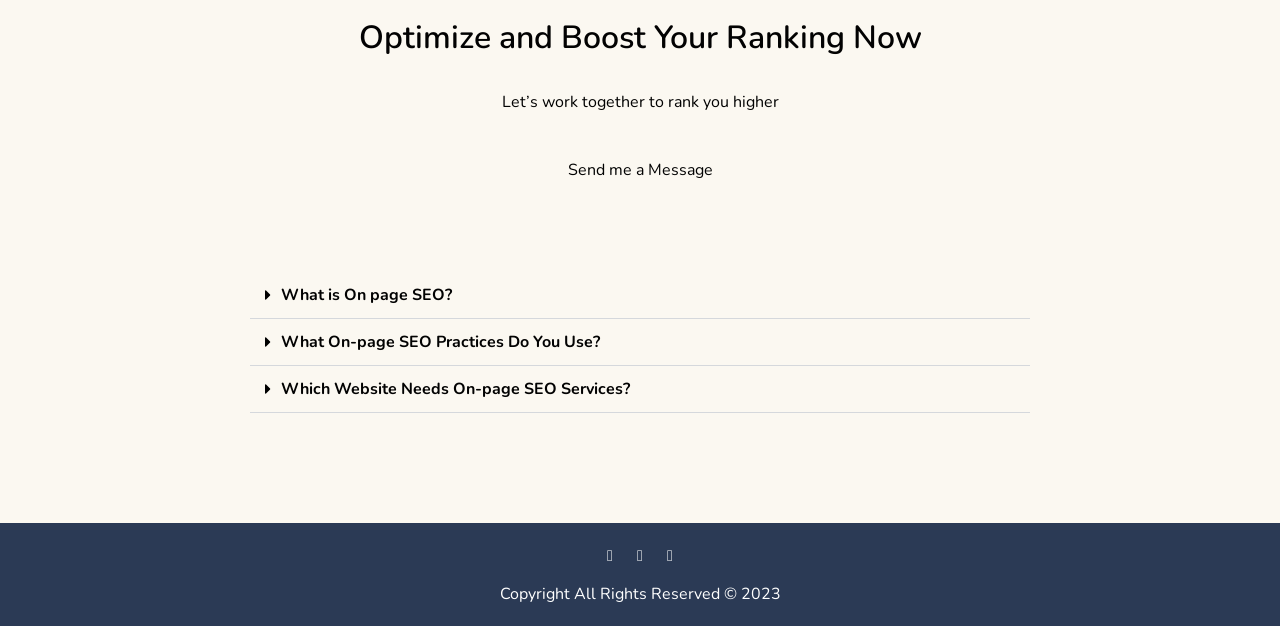Respond to the following question using a concise word or phrase: 
What is the copyright year mentioned at the bottom of the page?

2023